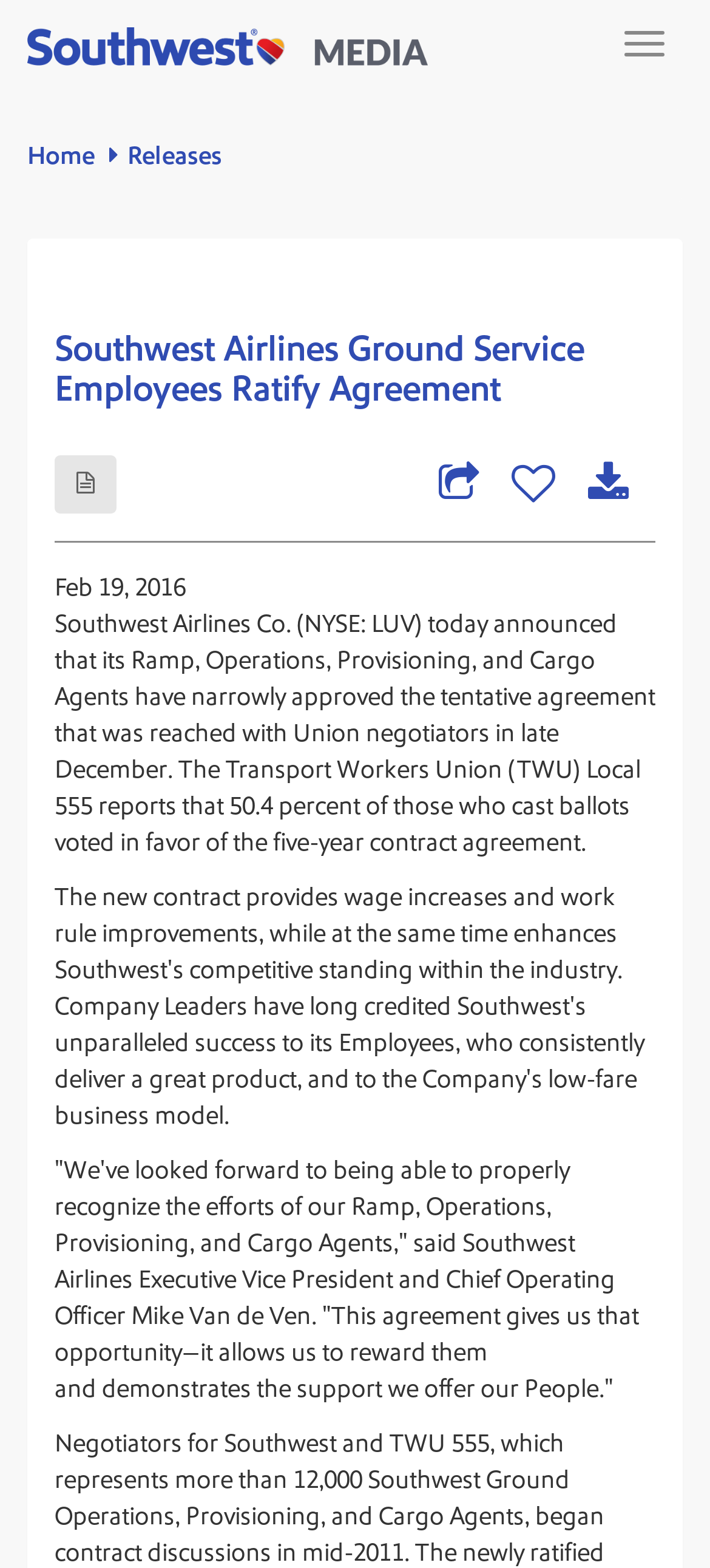Produce an elaborate caption capturing the essence of the webpage.

The webpage is about Southwest Airlines Newsroom, with a prominent logo at the top left corner. Below the logo, there is a navigation button to toggle navigation. To the right of the logo, there are links to "Home" and "Releases". 

The main content of the webpage is a news article with a heading "Southwest Airlines Ground Service Employees Ratify Agreement". The article is divided into paragraphs, with the first paragraph announcing that Southwest Airlines' Ramp, Operations, Provisioning, and Cargo Agents have approved a tentative agreement with Union negotiators. 

Below the first paragraph, there are three links with icons, and a time stamp indicating the date "Feb 19, 2016". The second paragraph is a quote from Southwest Airlines Executive Vice President and Chief Operating Officer Mike Van de Ven, discussing the agreement and its benefits for the employees.